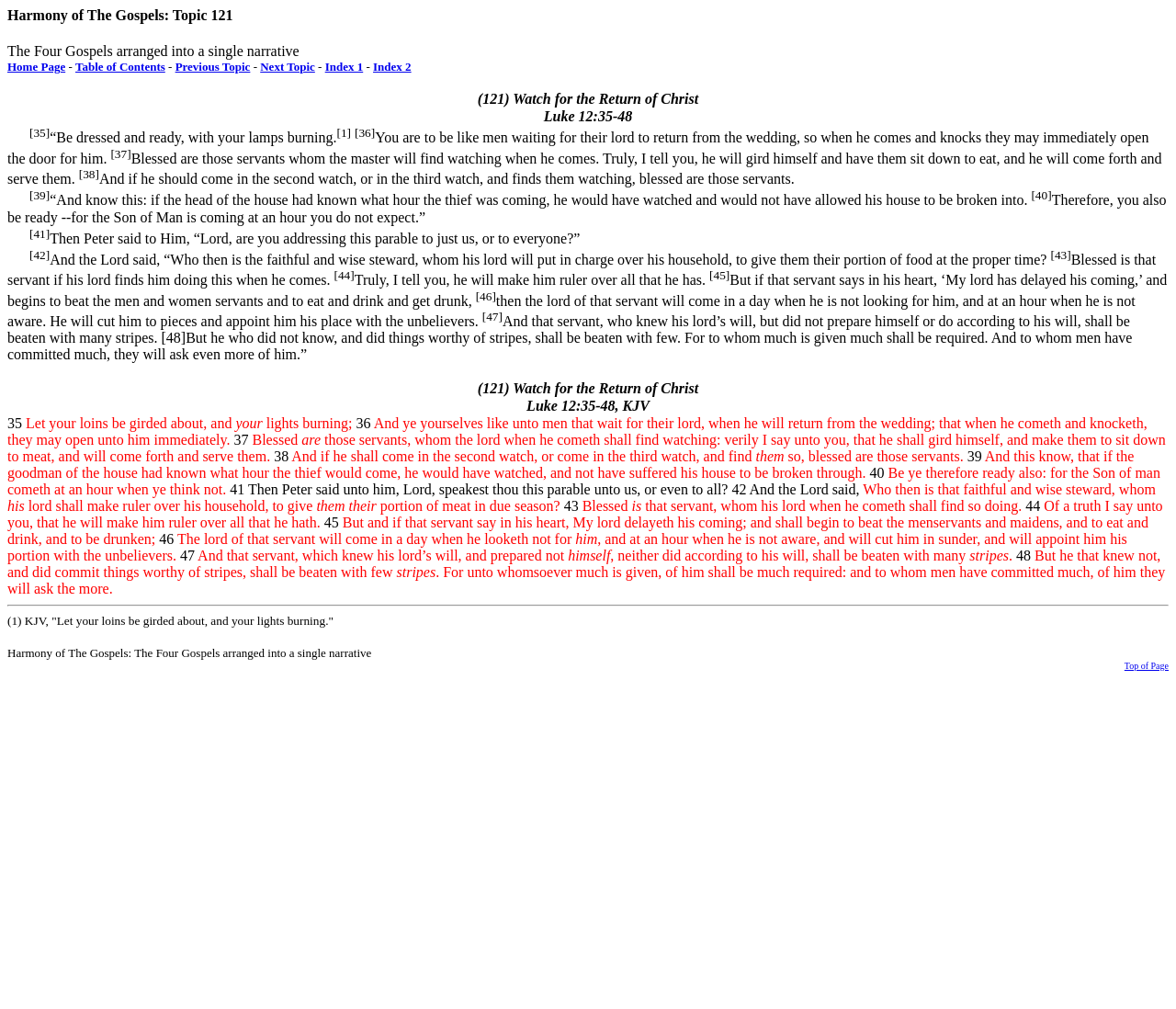Offer a meticulous caption that includes all visible features of the webpage.

The webpage is about the Harmony of the Gospels, specifically Topic 121, which is about watching for the return of Christ. At the top of the page, there is a heading "Harmony of The Gospels: Topic 121" followed by a brief description "The Four Gospels arranged into a single narrative". Below this, there are several links to navigate to different sections of the website, including "Home Page", "Table of Contents", "Previous Topic", "Next Topic", "Index 1", and "Index 2".

The main content of the page is a biblical passage from Luke 12:35-48, which is presented in a single column. The passage is divided into verses, each with a superscript number in the margin. The text is written in a formal, biblical style, with some words and phrases emphasized through the use of superscripts.

The passage is surrounded by whitespace, making it easy to read. There are no images on the page. The overall layout is simple and focused on presenting the biblical text in a clear and readable manner.